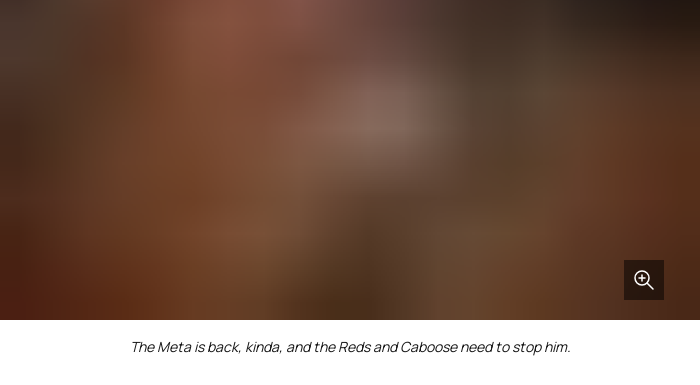What is the context of this scene?
From the details in the image, provide a complete and detailed answer to the question.

The scene is taken from the web series 'Red vs Blue: Restoration', which is a part of the larger 'Red vs Blue' franchise, and specifically follows the events of 'The Chorus Trilogy'.